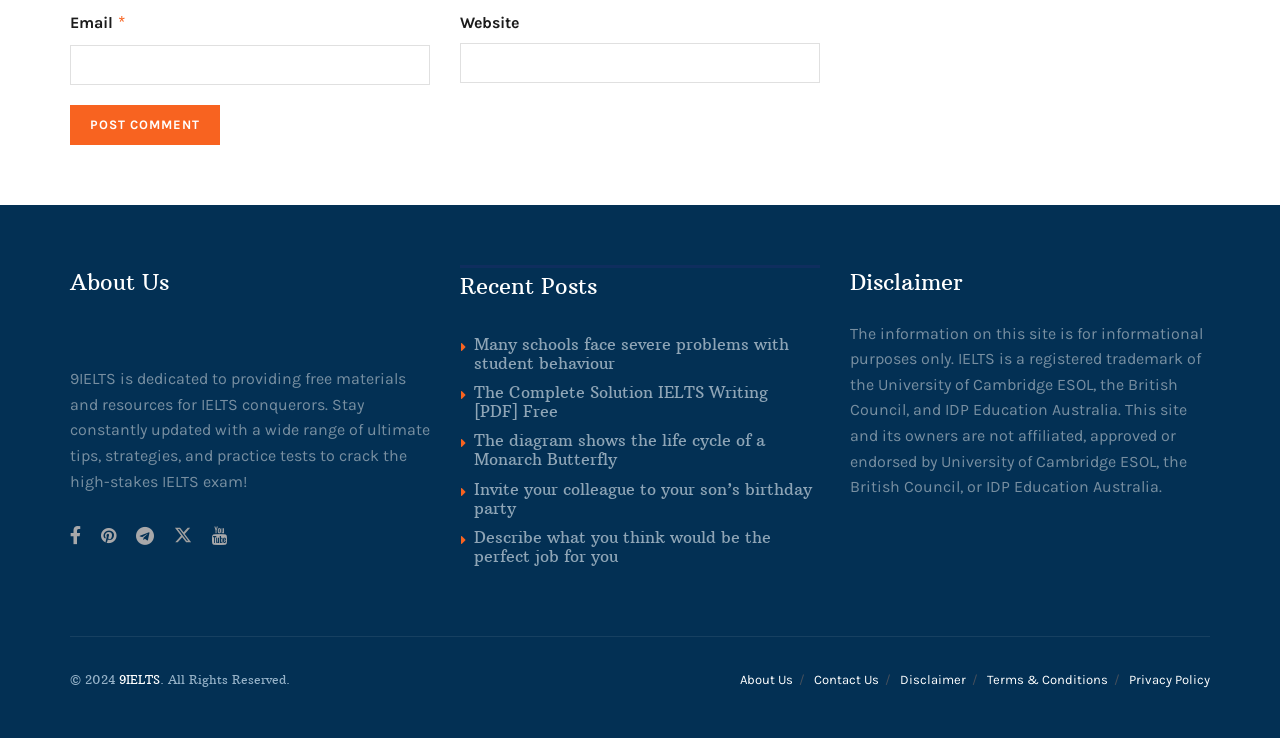Please locate the bounding box coordinates of the region I need to click to follow this instruction: "Click the 'Geography Printables' link".

None